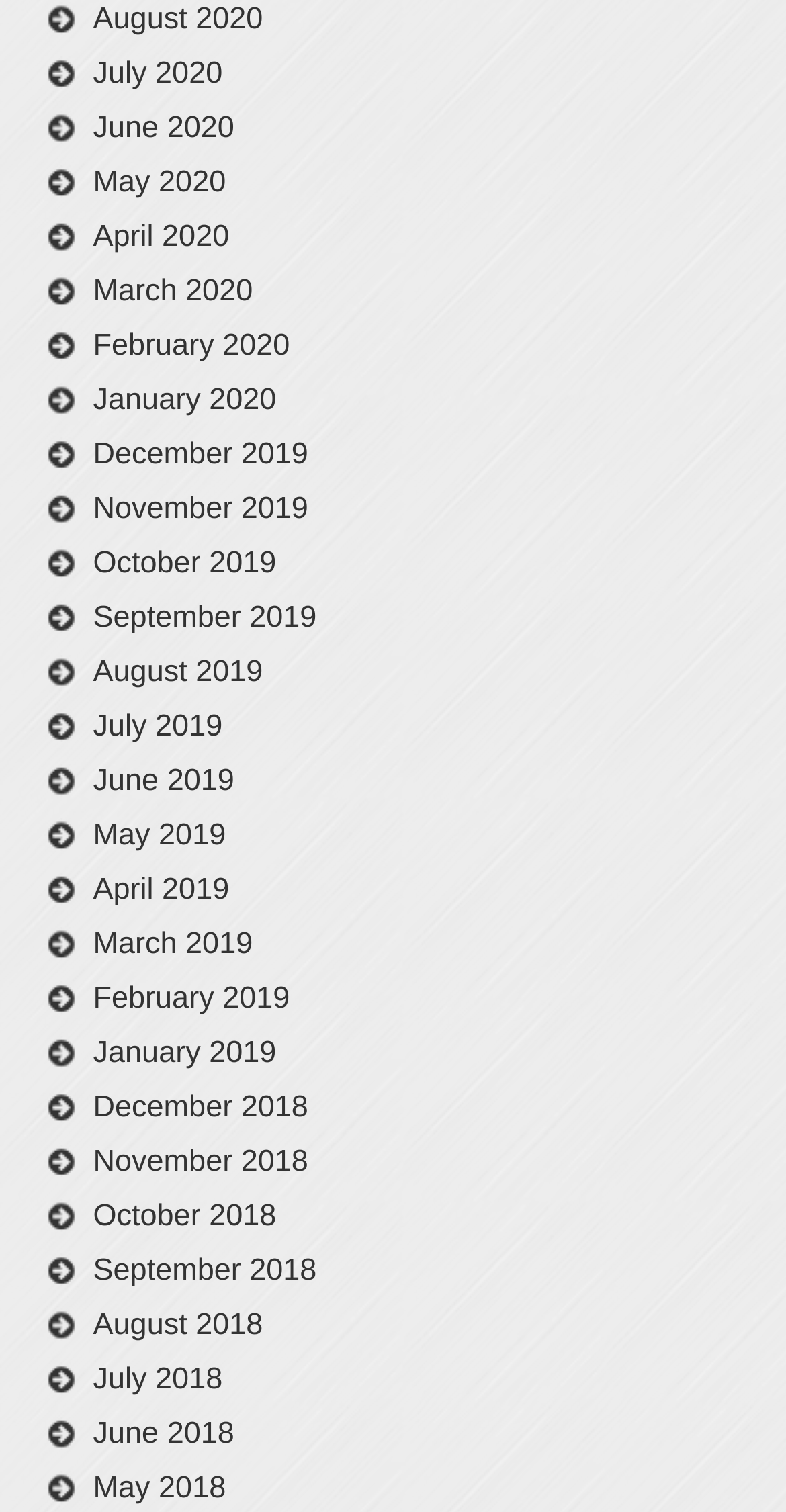Provide a thorough and detailed response to the question by examining the image: 
What is the common format of the link text?

By examining the link text, I found that they all follow the format 'Month YYYY', where 'Month' is the name of the month and 'YYYY' is the year.